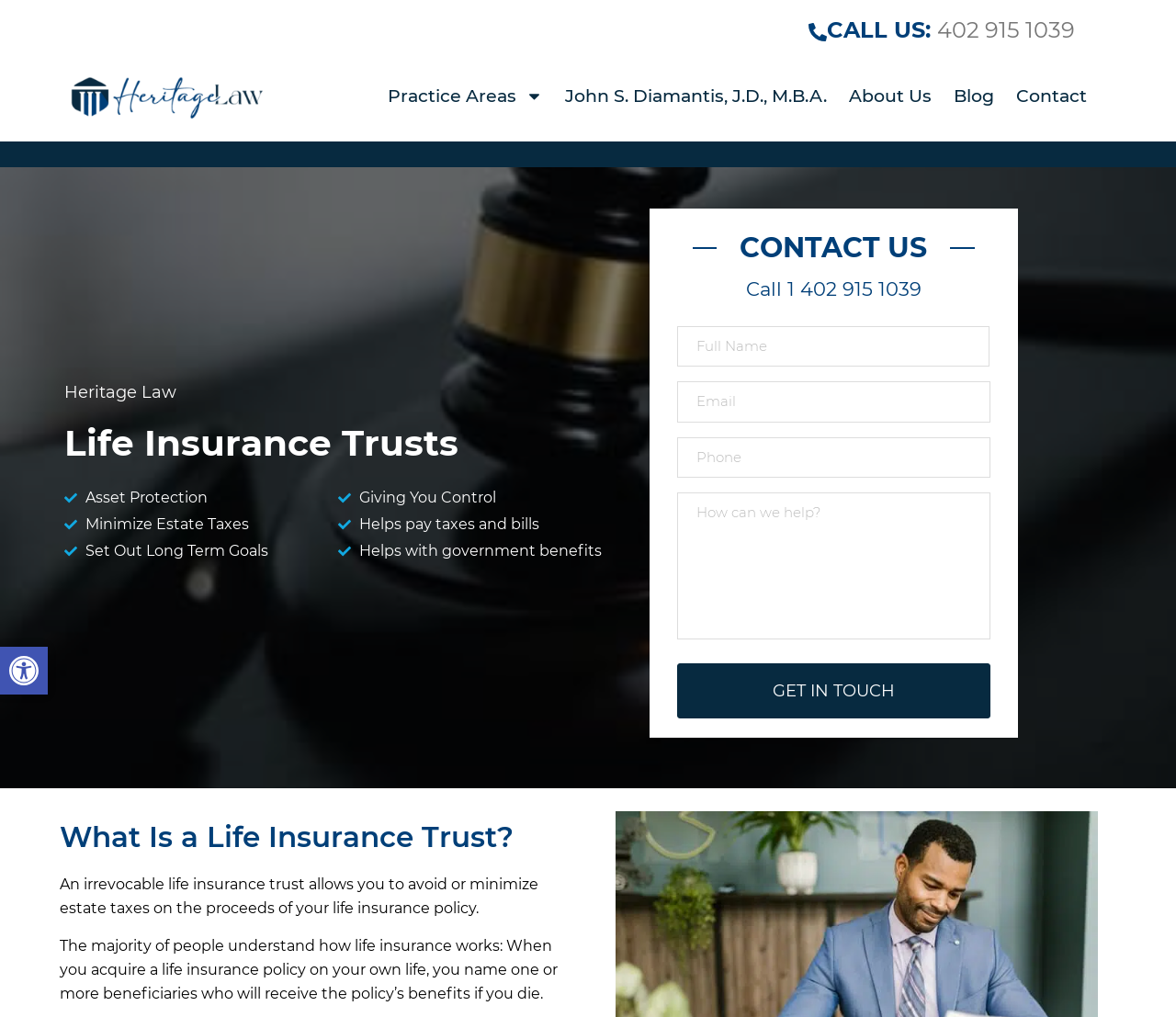Please find the bounding box for the following UI element description. Provide the coordinates in (top-left x, top-left y, bottom-right x, bottom-right y) format, with values between 0 and 1: 1 402 915 1039

[0.669, 0.273, 0.784, 0.296]